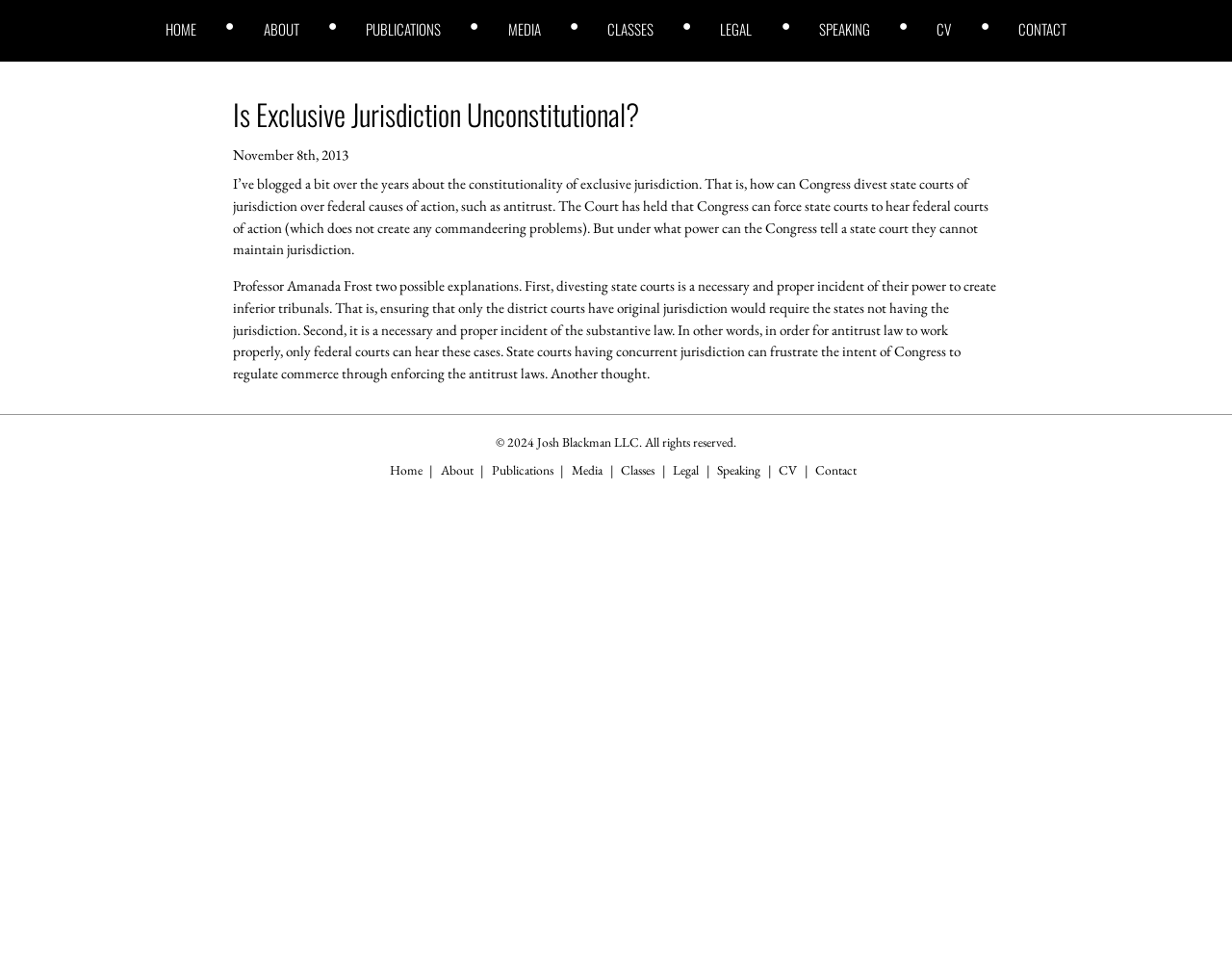Locate the bounding box coordinates of the clickable region to complete the following instruction: "view publications."

[0.297, 0.023, 0.358, 0.038]